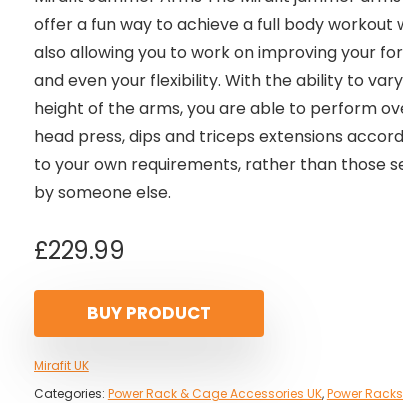Give a thorough and detailed caption for the image.

This image showcases the Mirafit Jammer Arms, designed to enhance your workout experience by enabling users to perform a versatile array of exercises. Priced at £229.99, these jammer arms allow for adjustable height, making them suitable for a variety of workouts including overhead presses, dips, and tricep extensions. The text emphasizes the product's ability to improve strength as well as form and flexibility. A prominent "BUY PRODUCT" button invites interested customers to make a purchase, while the branding "Mirafit UK" and categories such as "Power Rack & Cage Accessories UK" and "Power Racks" provide additional context on where this product fits within the broader equipment offering.